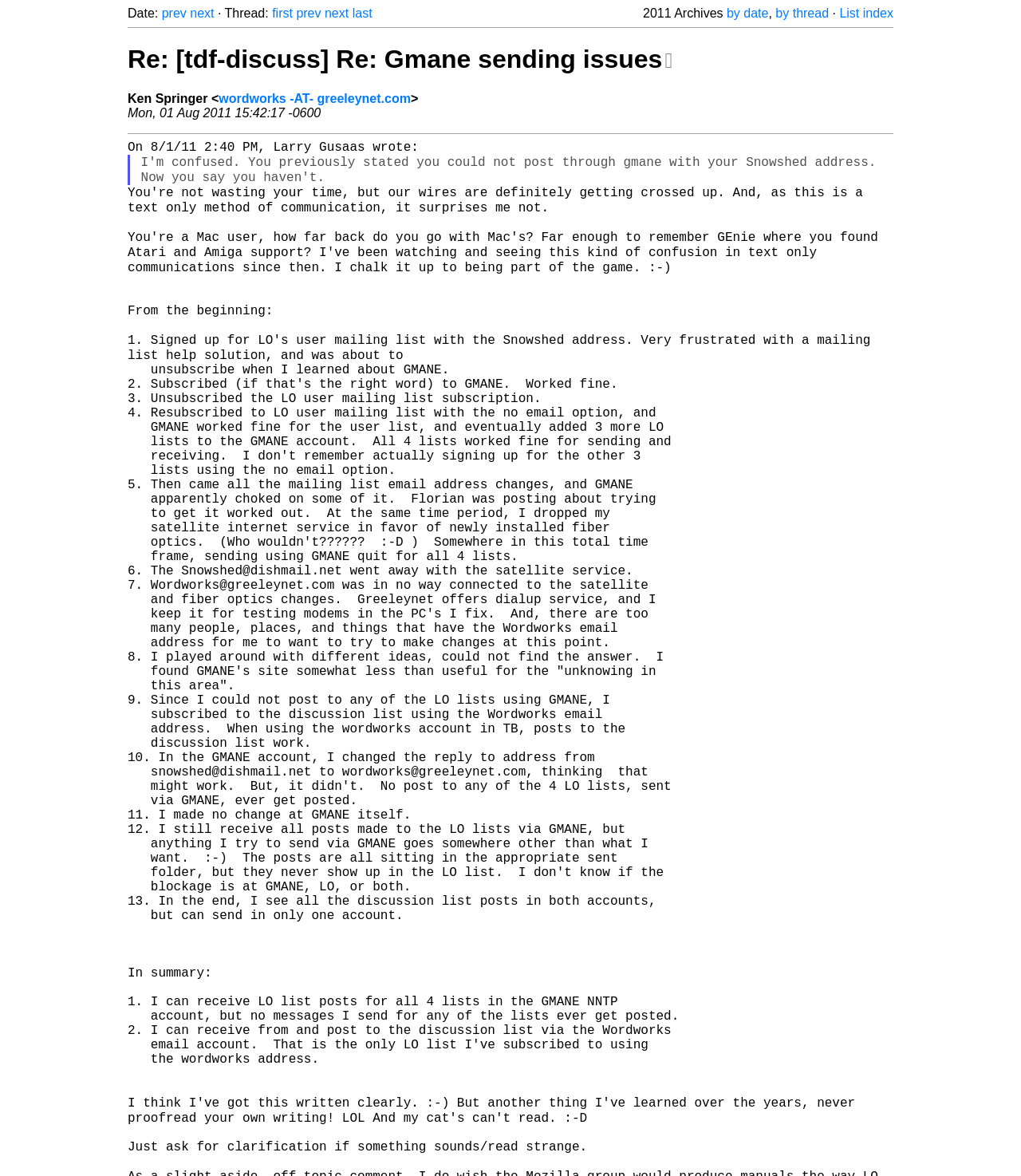Please answer the following query using a single word or phrase: 
What is the name of the service that the user switched to from satellite internet?

fiber optics